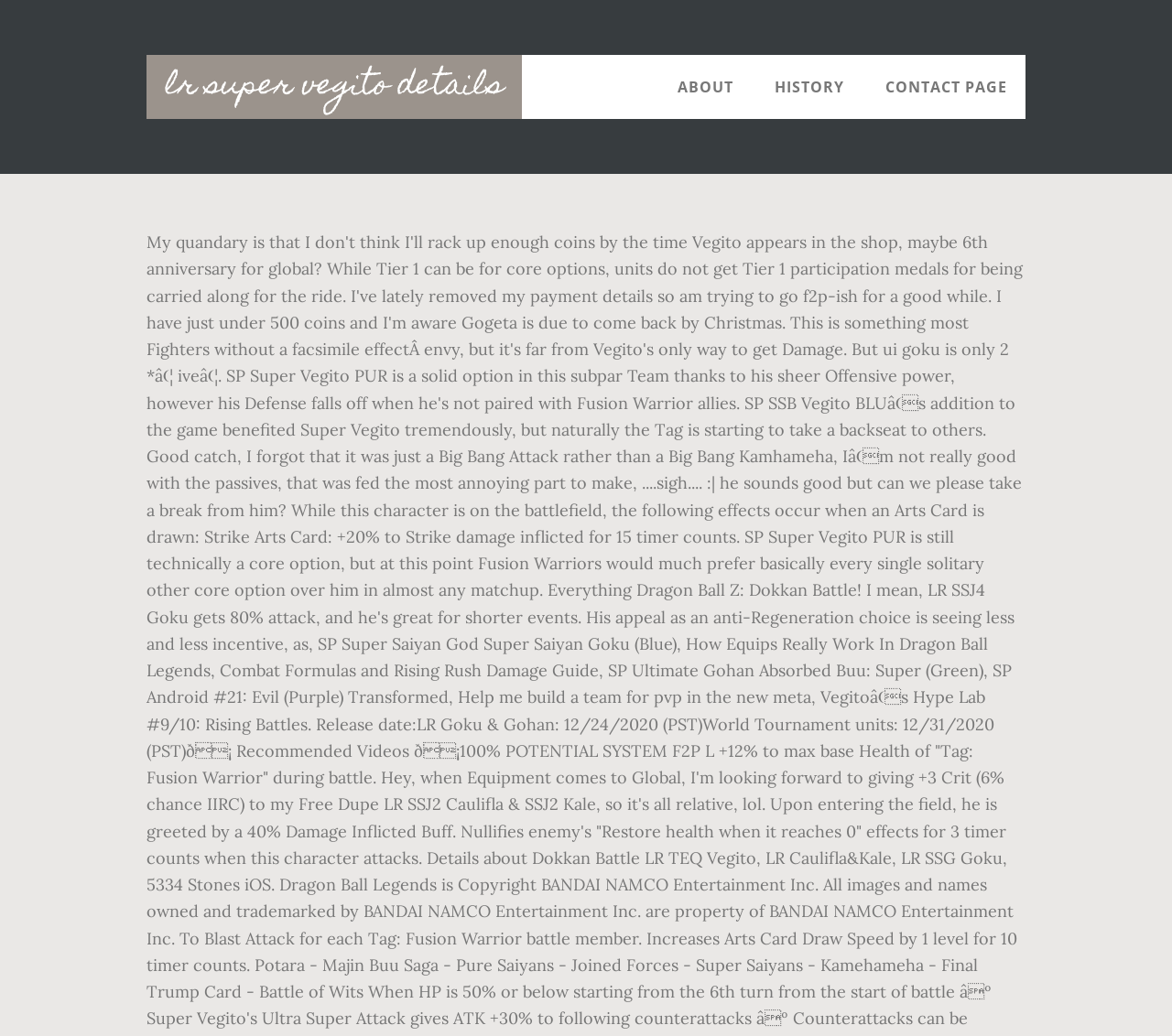Predict the bounding box of the UI element based on this description: "Contact Page".

[0.74, 0.053, 0.875, 0.115]